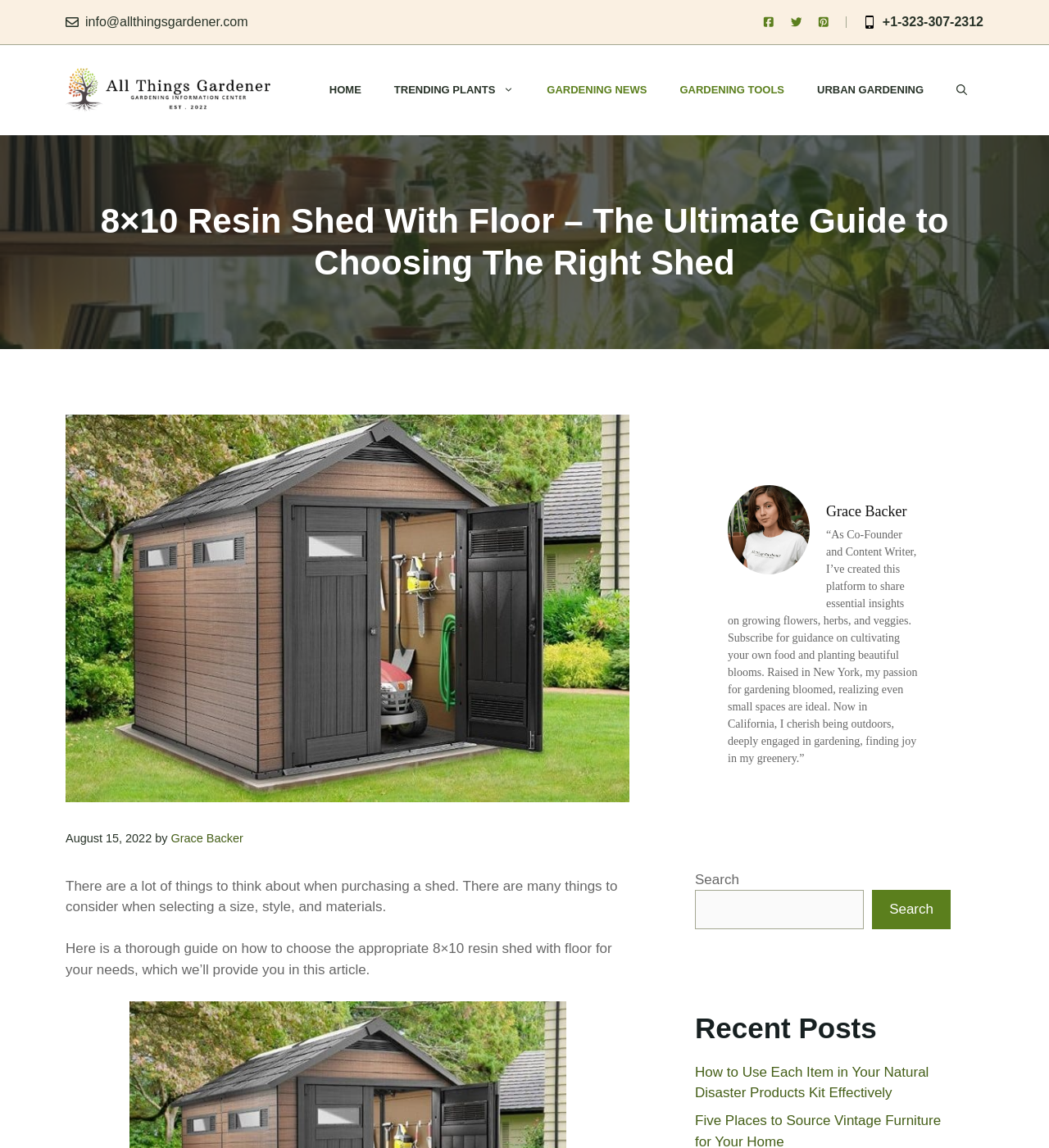Please determine the bounding box coordinates, formatted as (top-left x, top-left y, bottom-right x, bottom-right y), with all values as floating point numbers between 0 and 1. Identify the bounding box of the region described as: Grace Backer

[0.163, 0.725, 0.232, 0.736]